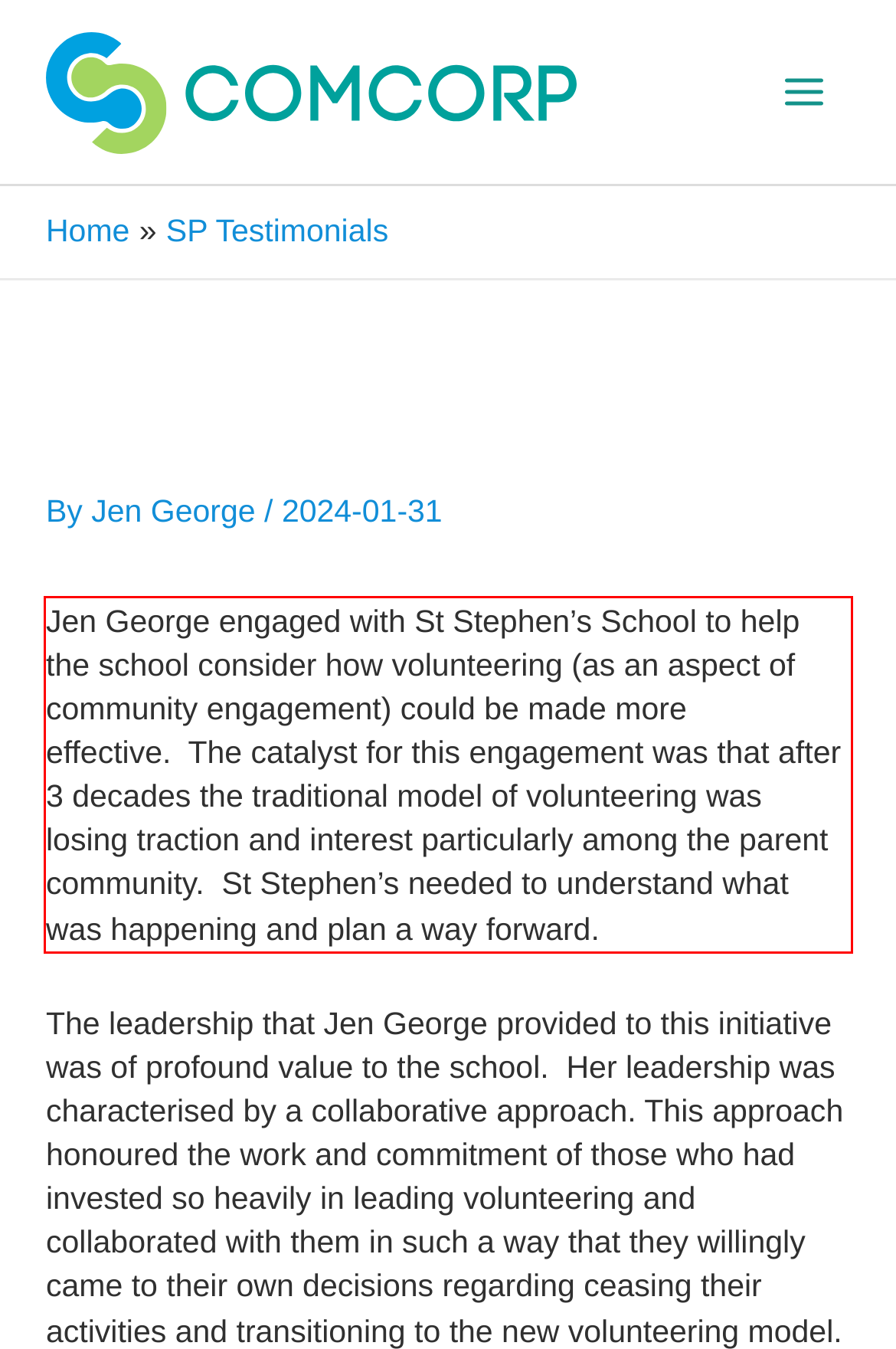Perform OCR on the text inside the red-bordered box in the provided screenshot and output the content.

Jen George engaged with St Stephen’s School to help the school consider how volunteering (as an aspect of community engagement) could be made more effective. The catalyst for this engagement was that after 3 decades the traditional model of volunteering was losing traction and interest particularly among the parent community. St Stephen’s needed to understand what was happening and plan a way forward.